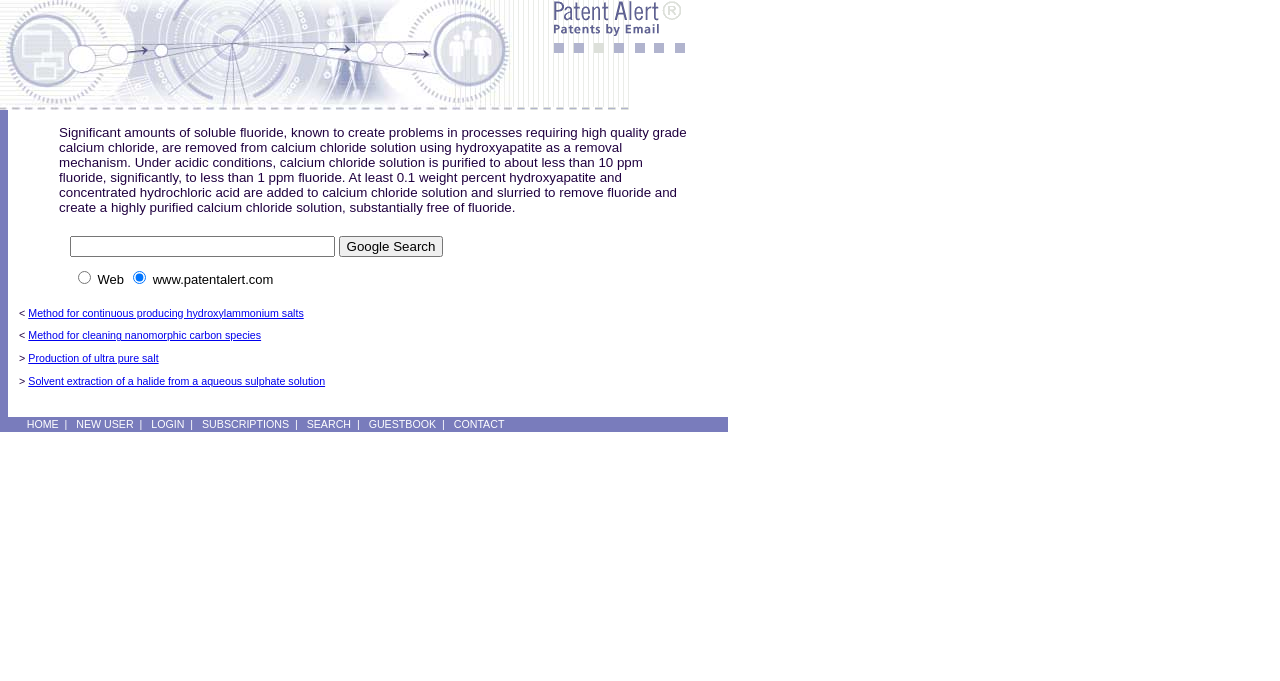Provide the bounding box coordinates for the specified HTML element described in this description: "NEW USER". The coordinates should be four float numbers ranging from 0 to 1, in the format [left, top, right, bottom].

[0.06, 0.614, 0.104, 0.632]